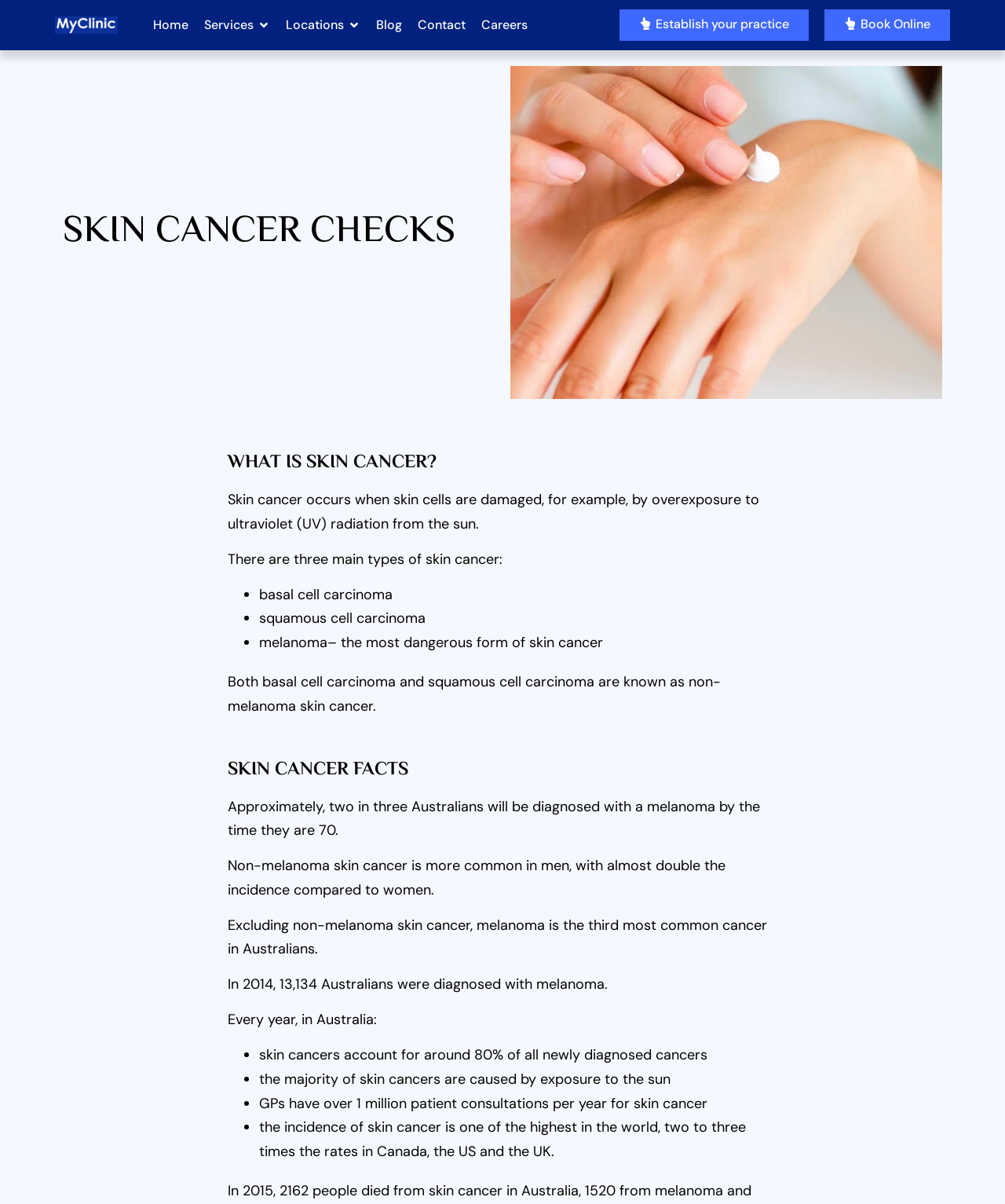Please locate and retrieve the main header text of the webpage.

SKIN CANCER CHECKS